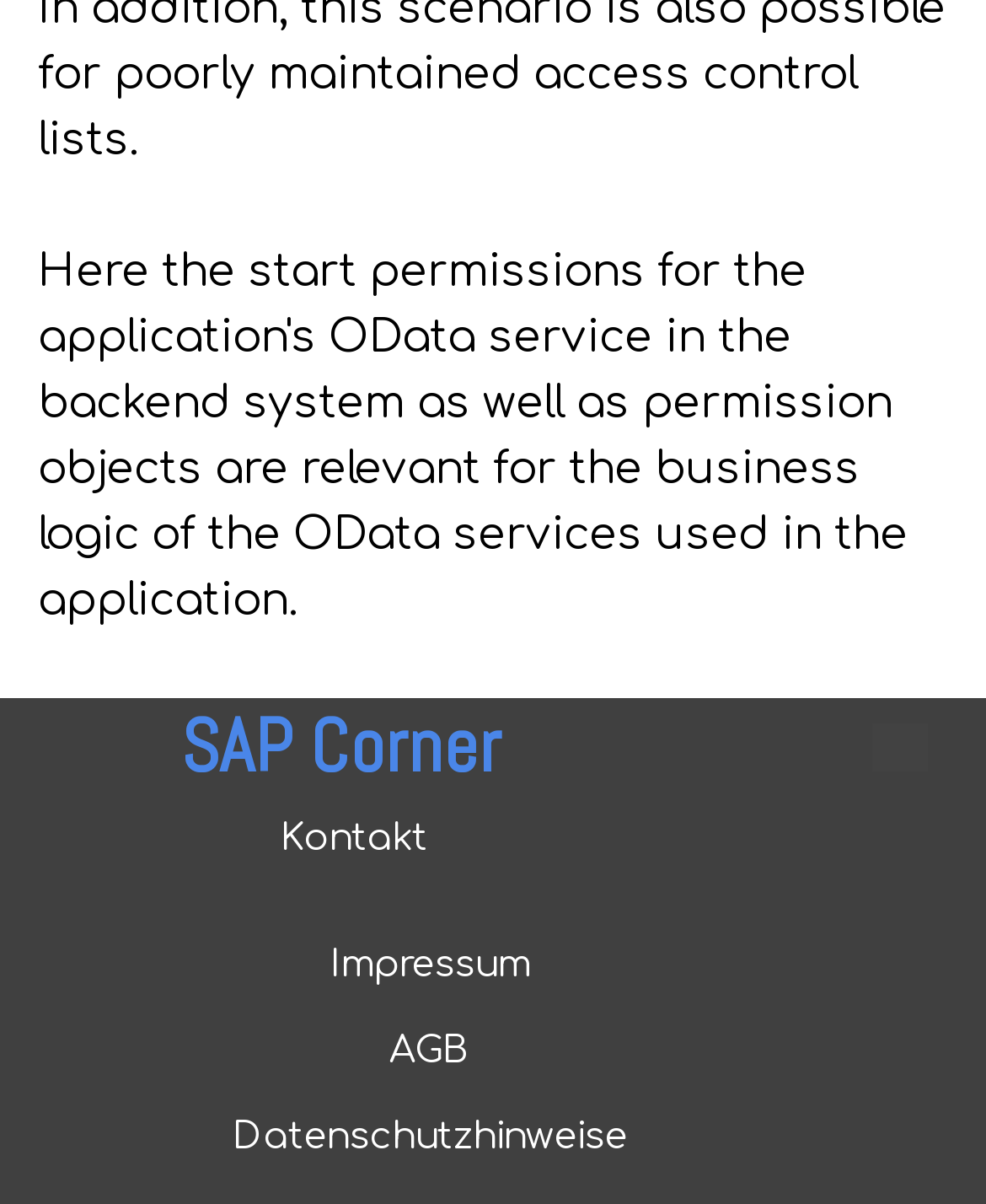Provide a one-word or one-phrase answer to the question:
What is the last link in the footer?

Datenschutzhinweise